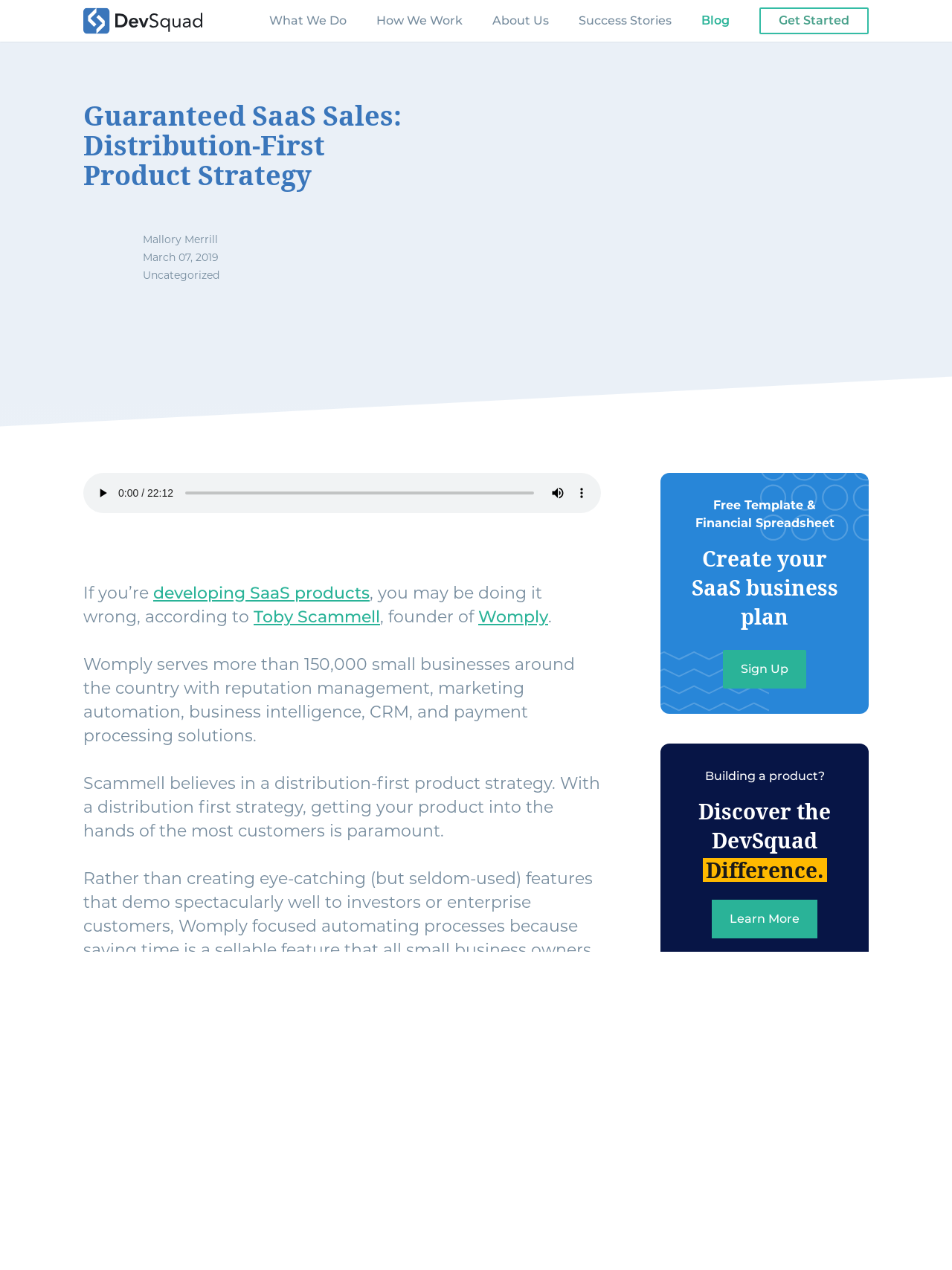Highlight the bounding box coordinates of the element you need to click to perform the following instruction: "Play the audio."

[0.095, 0.379, 0.12, 0.398]